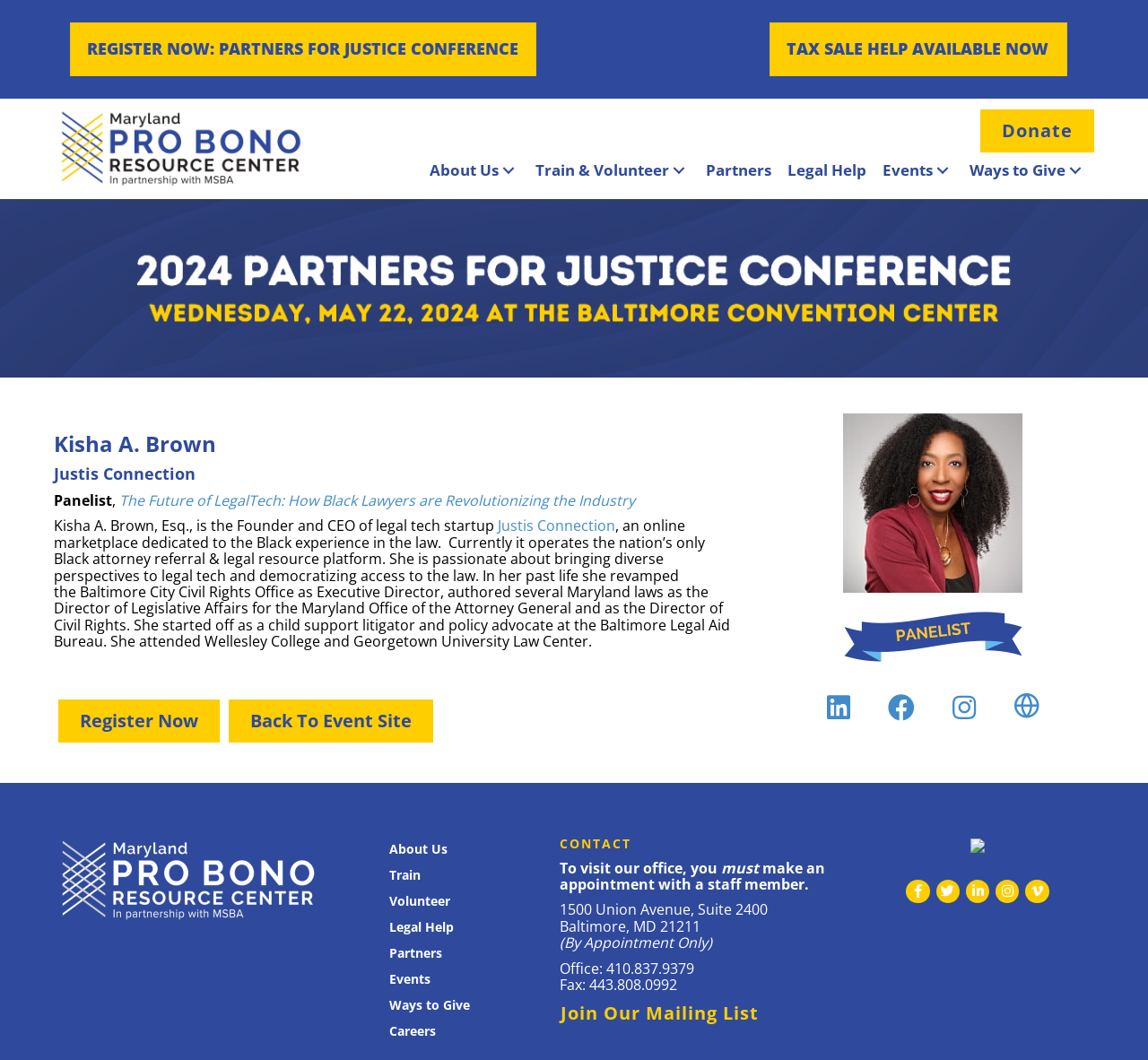What is Kisha Brown's profession?
Based on the image, provide a one-word or brief-phrase response.

Lawyer